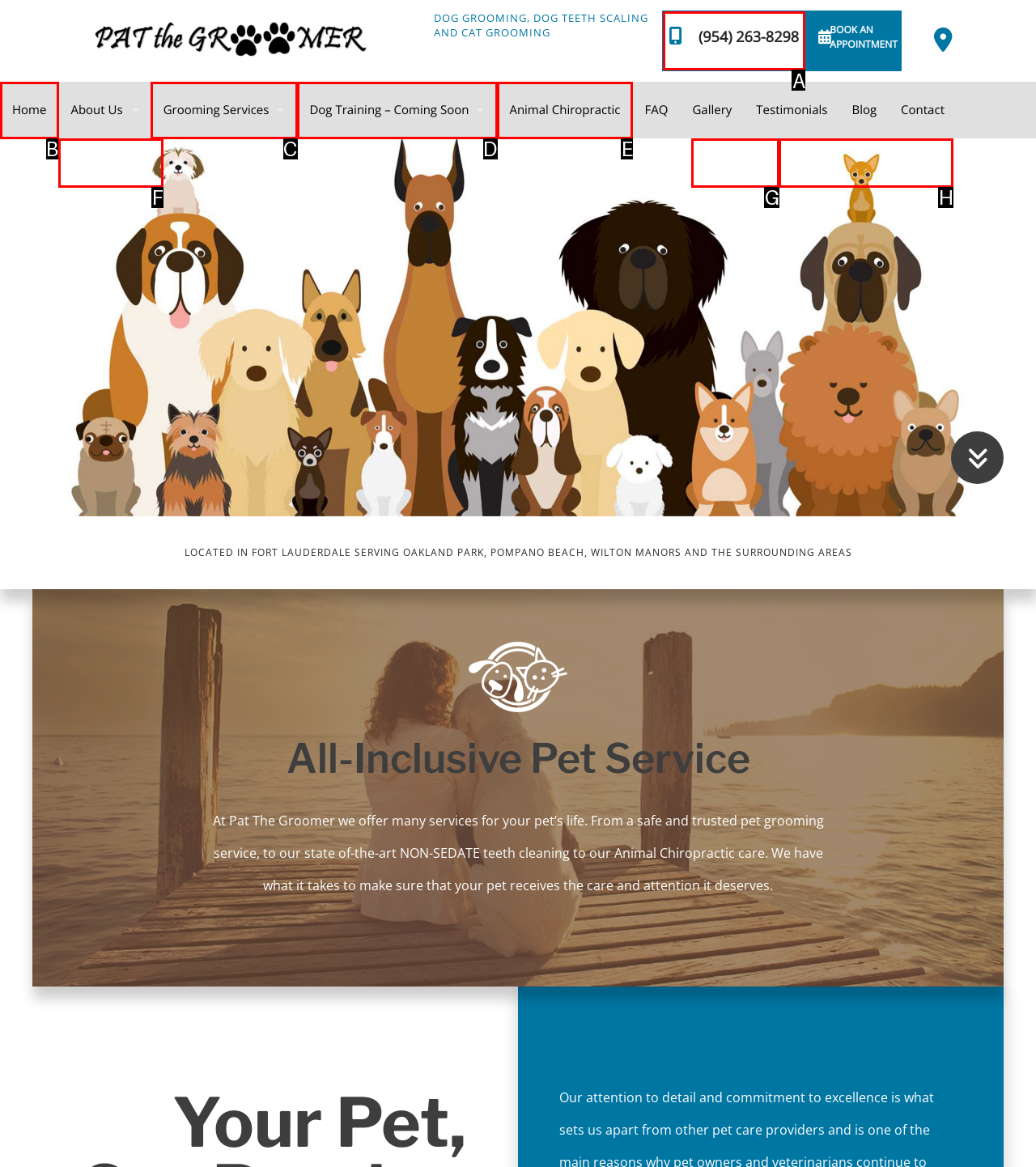Given the instruction: Call the phone number, which HTML element should you click on?
Answer with the letter that corresponds to the correct option from the choices available.

A